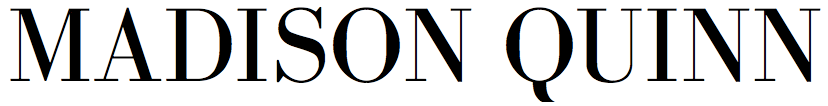What is the occasion being celebrated on the webpage?
Provide a detailed and well-explained answer to the question.

The design of the webpage adds a sense of celebration, likely reflecting the blog's one-year anniversary, which is mentioned across the webpage and marks a significant milestone in the blogging journey.